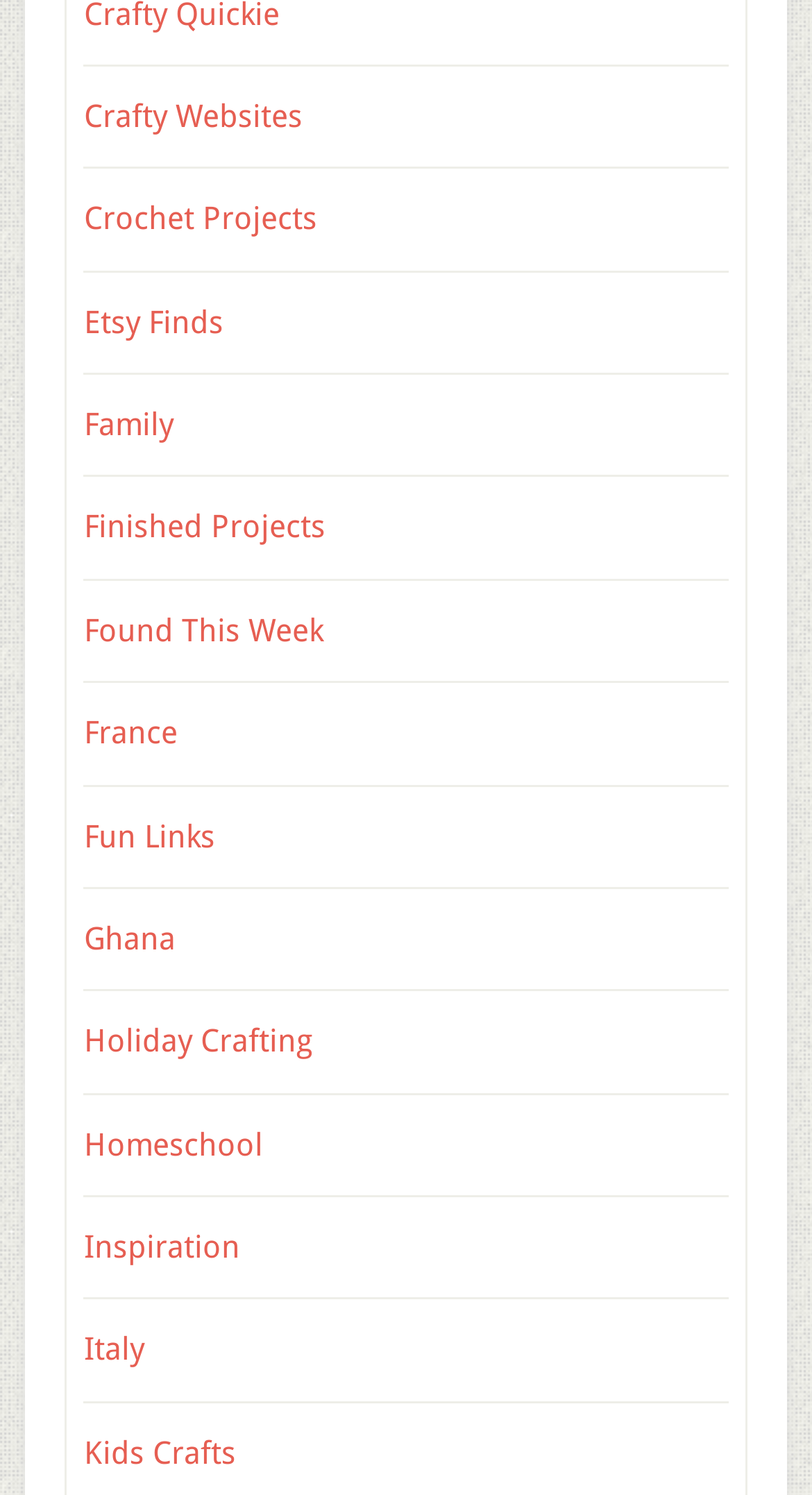Please find the bounding box coordinates of the clickable region needed to complete the following instruction: "view Family page". The bounding box coordinates must consist of four float numbers between 0 and 1, i.e., [left, top, right, bottom].

[0.103, 0.272, 0.213, 0.297]